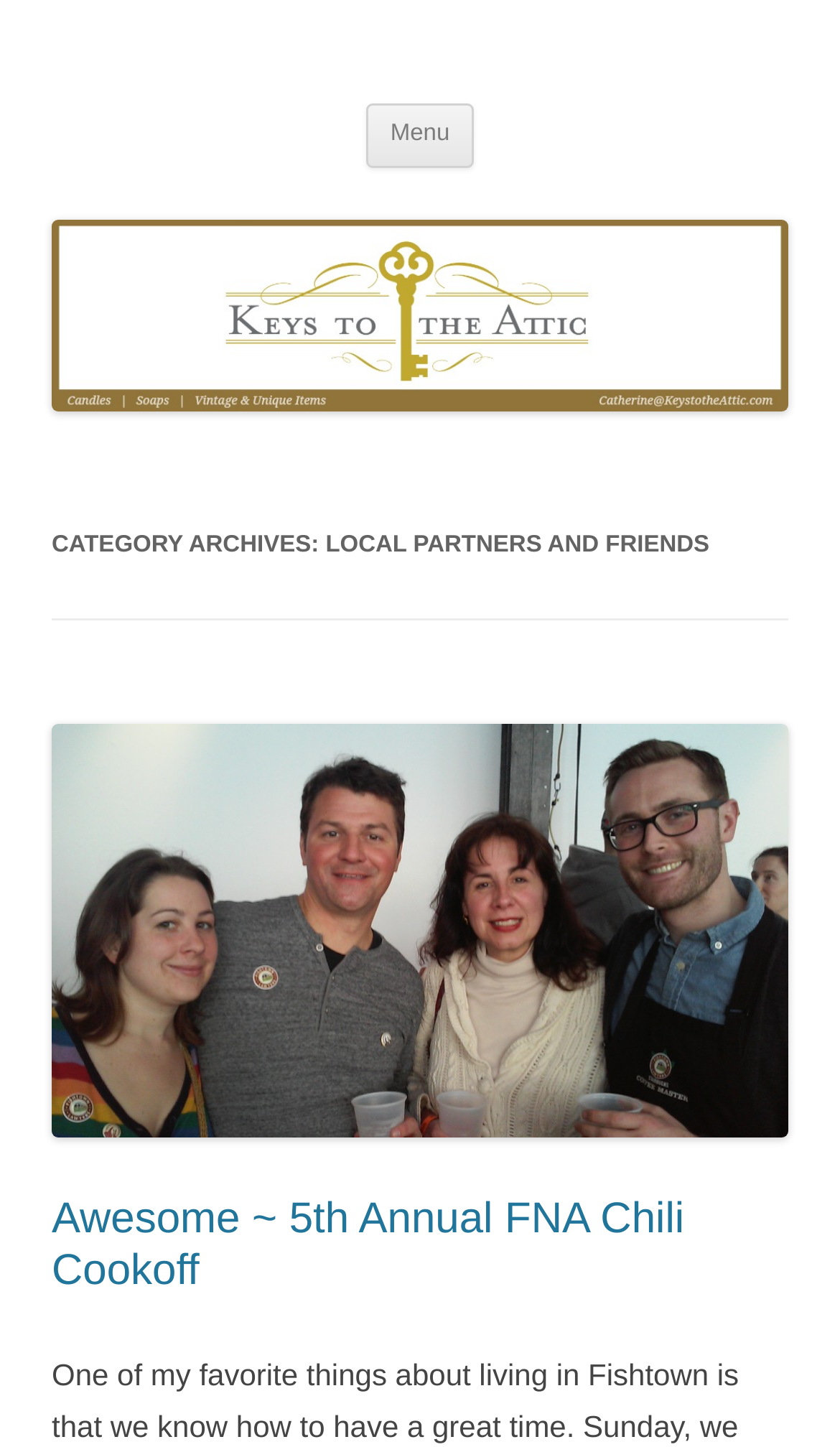How many links are on the page? Based on the image, give a response in one word or a short phrase.

4